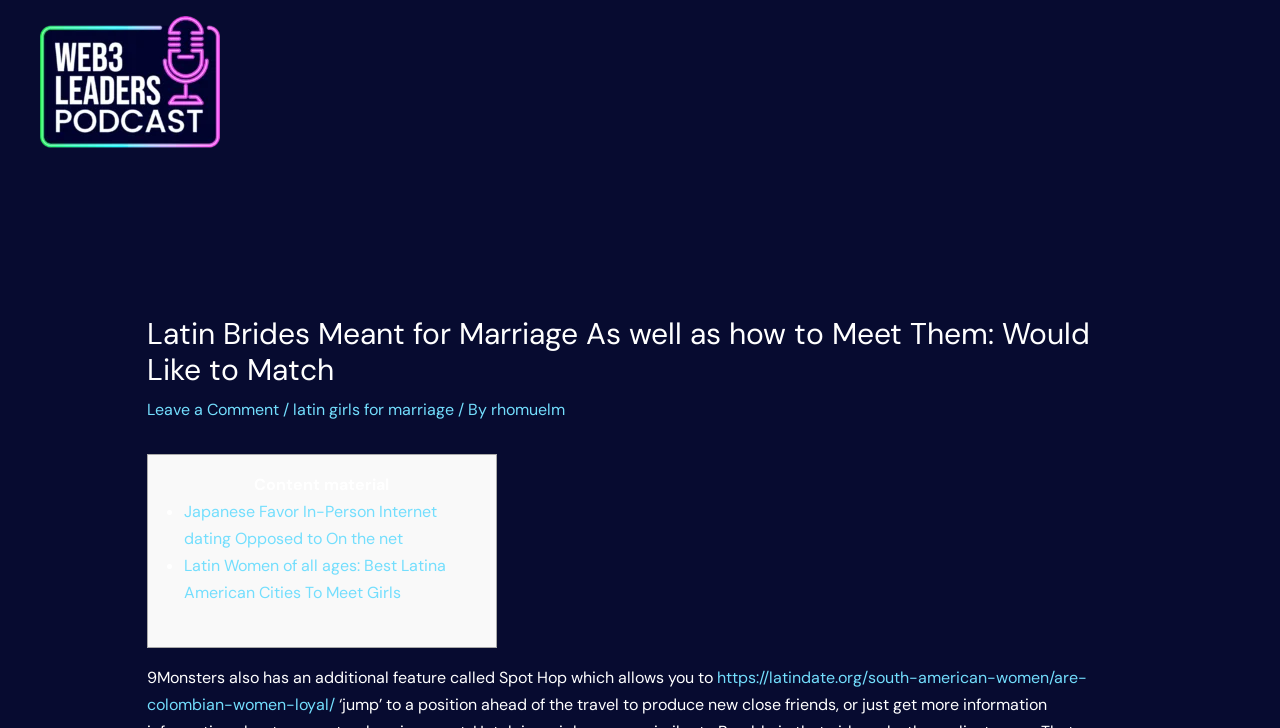Identify the title of the webpage and provide its text content.

Latin Brides Meant for Marriage As well as how to Meet Them: Would Like to Match